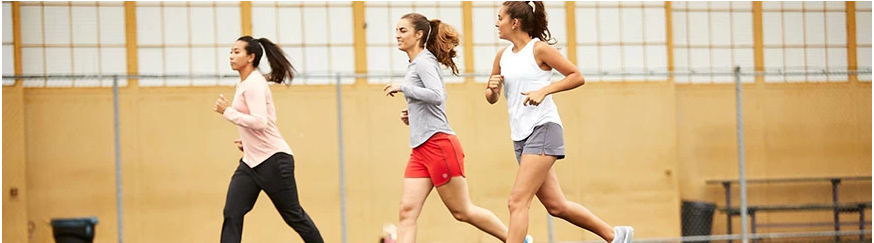What is the color of the shorts worn by the central runner?
Give a detailed explanation using the information visible in the image.

The central runner sports a light gray long-sleeve top with bright red shorts, embodying a vibrant and spirited approach to exercise.